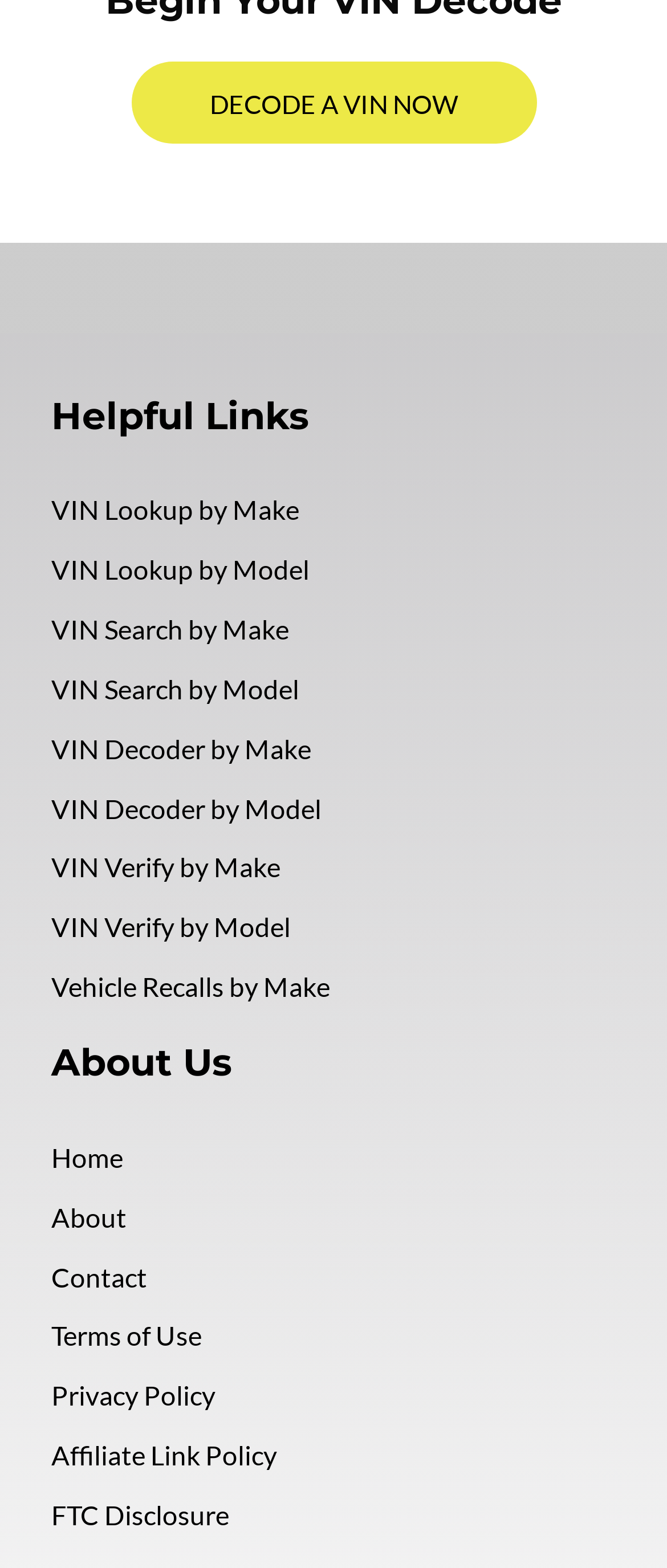Kindly determine the bounding box coordinates for the clickable area to achieve the given instruction: "View terms of use".

[0.077, 0.842, 0.303, 0.862]